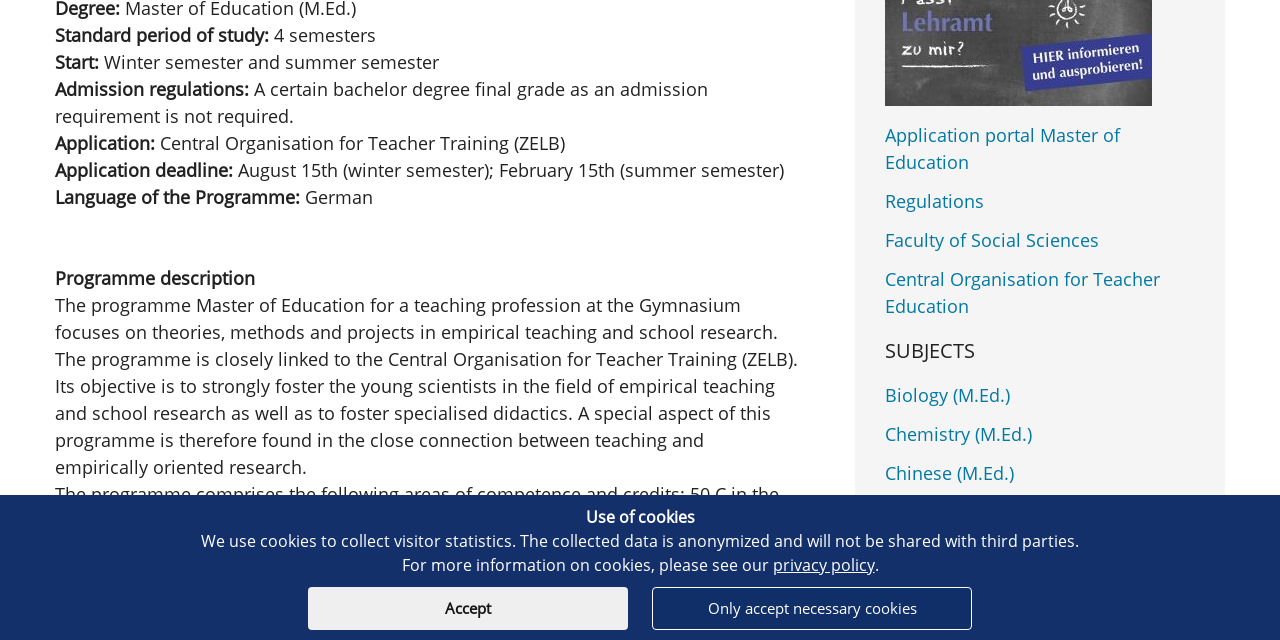Locate the UI element that matches the description Only accept necessary cookies in the webpage screenshot. Return the bounding box coordinates in the format (top-left x, top-left y, bottom-right x, bottom-right y), with values ranging from 0 to 1.

[0.509, 0.917, 0.759, 0.984]